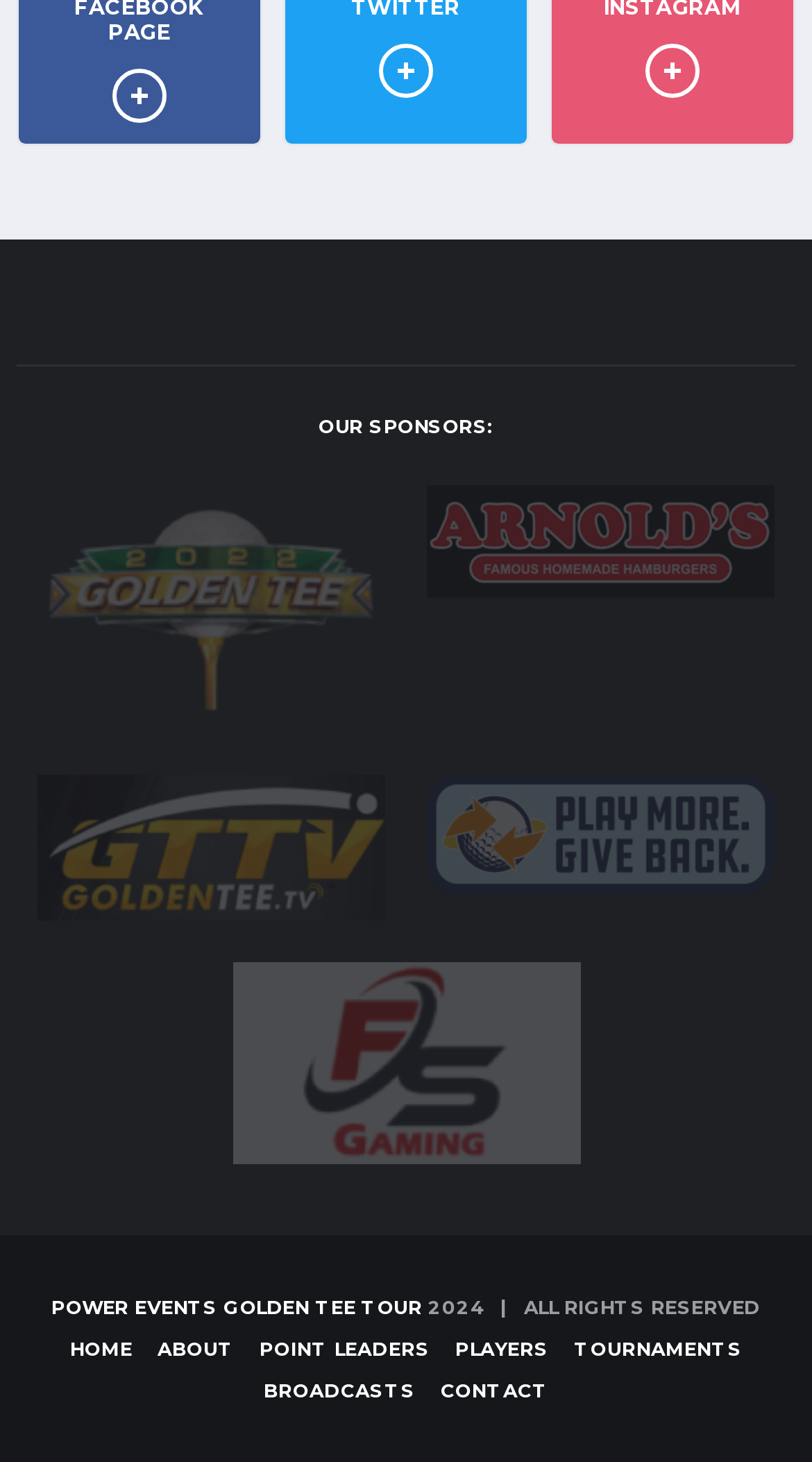Locate the bounding box coordinates of the clickable part needed for the task: "Contact us".

[0.531, 0.938, 0.687, 0.966]